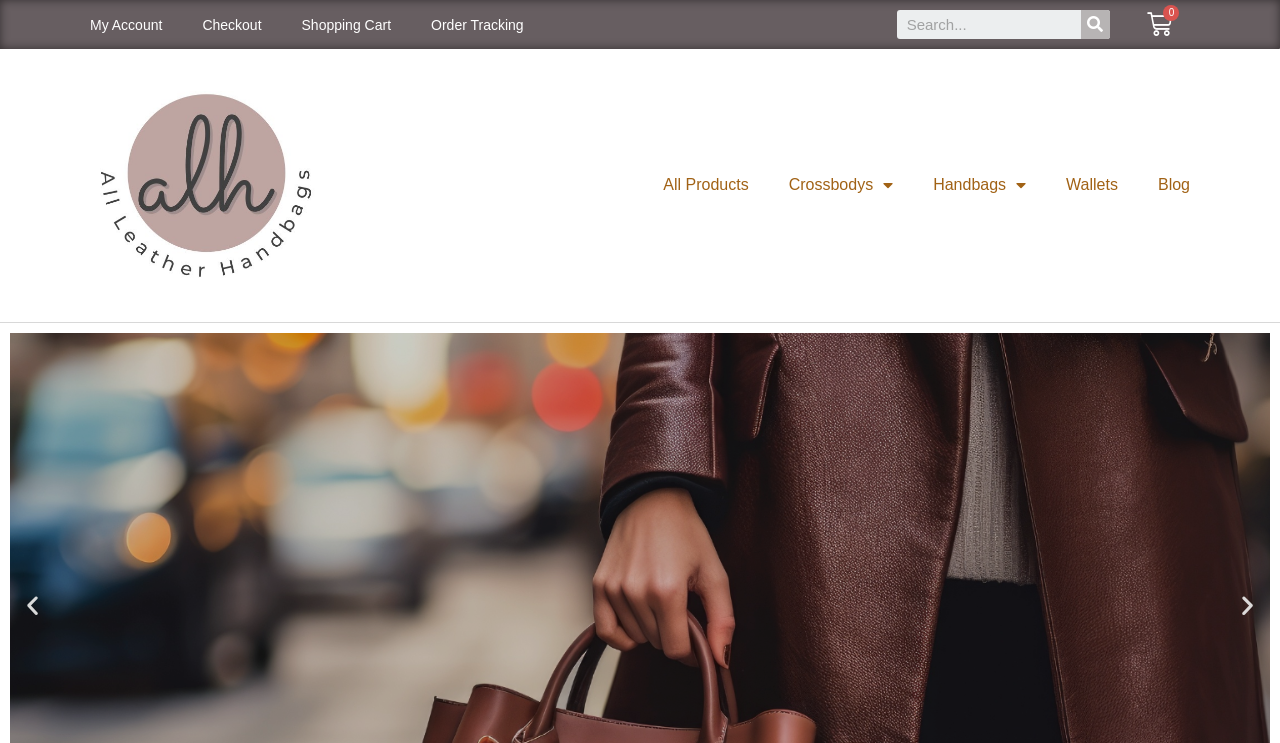How many navigation links are above the search box?
We need a detailed and meticulous answer to the question.

Above the search box, there are four navigation links: 'My Account', 'Checkout', 'Shopping Cart', and 'Order Tracking'. These links are likely used for managing user accounts, processing orders, and tracking shipments.